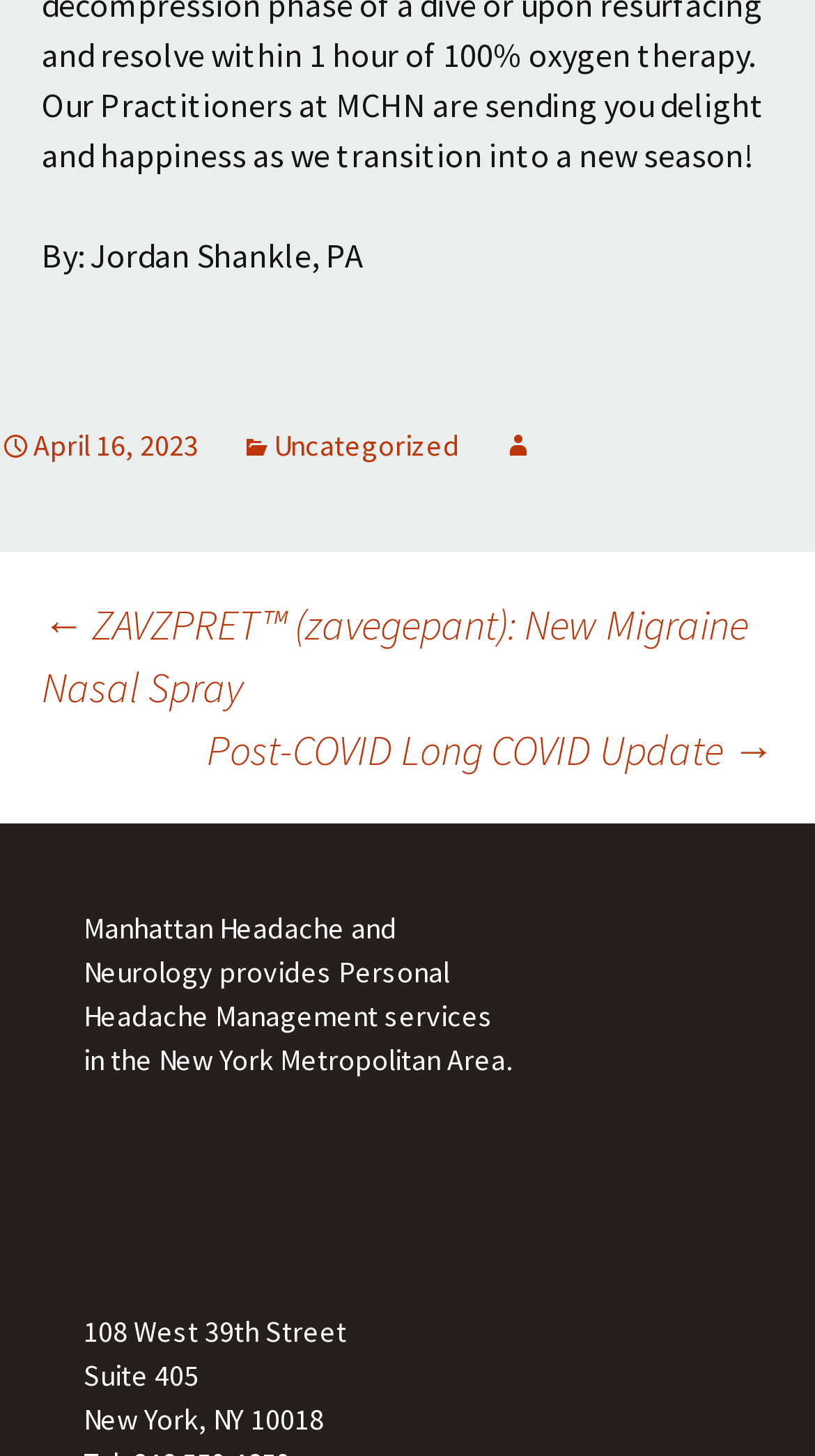Answer the question below with a single word or a brief phrase: 
Who is the author of the blog post?

Jordan Shankle, PA